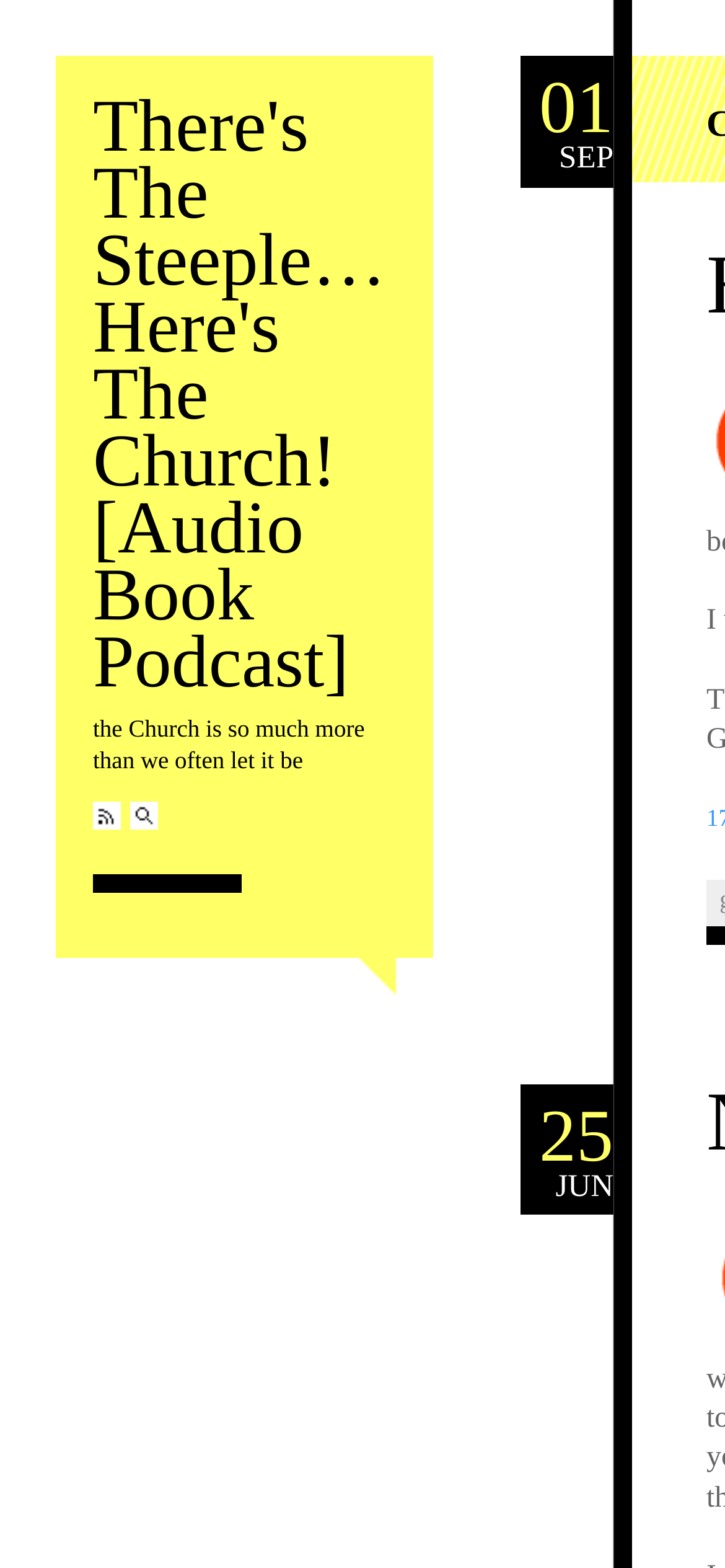What is the theme of this website?
Based on the image, answer the question with as much detail as possible.

Based on the heading 'There's The Steeple… Here's The Church! [Audio Book Podcast]' and the text 'the Church is so much more than we often let it be', it can be inferred that the theme of this website is related to the Church.